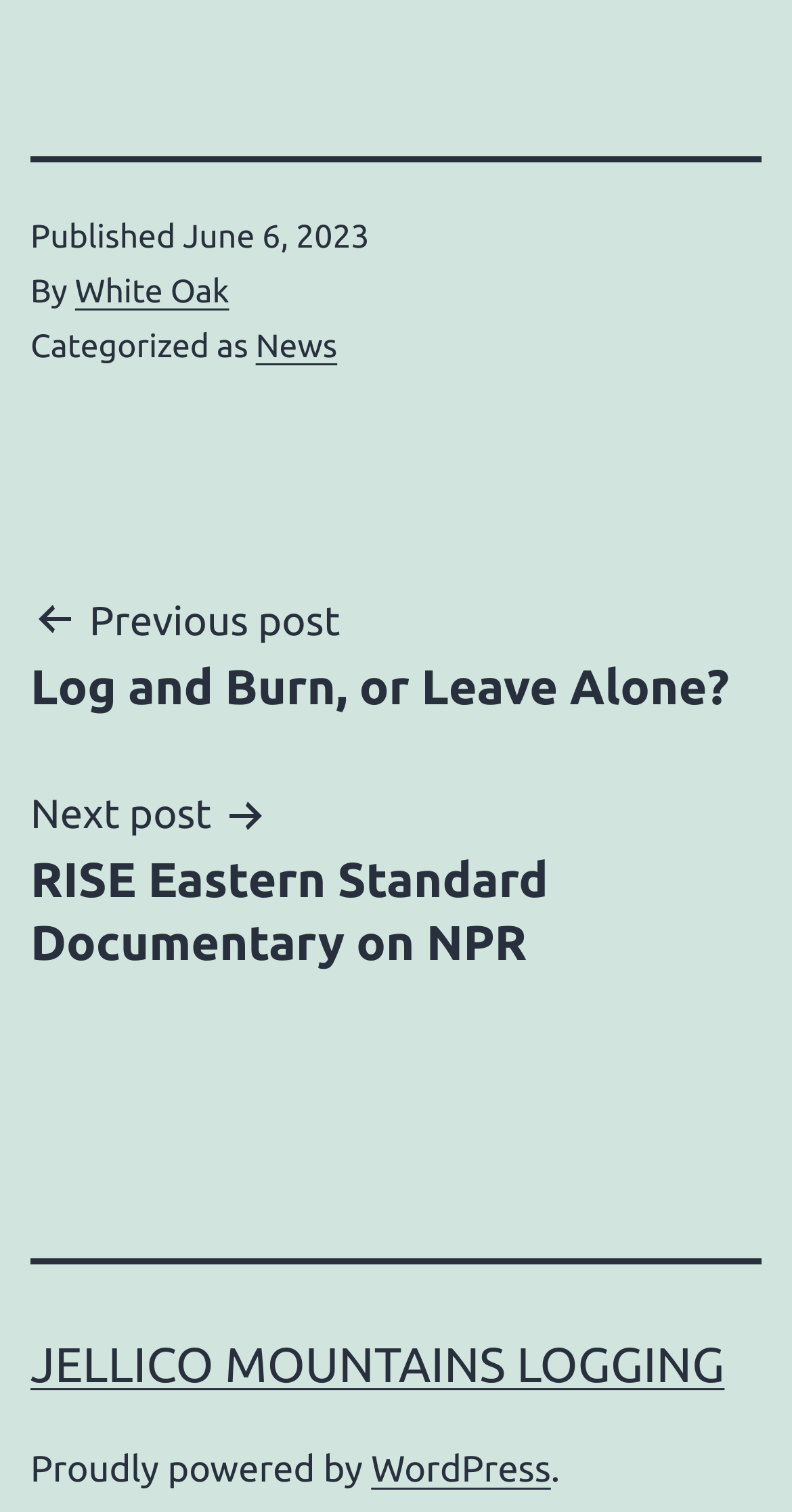From the screenshot, find the bounding box of the UI element matching this description: "White Oak". Supply the bounding box coordinates in the form [left, top, right, bottom], each a float between 0 and 1.

[0.095, 0.182, 0.289, 0.206]